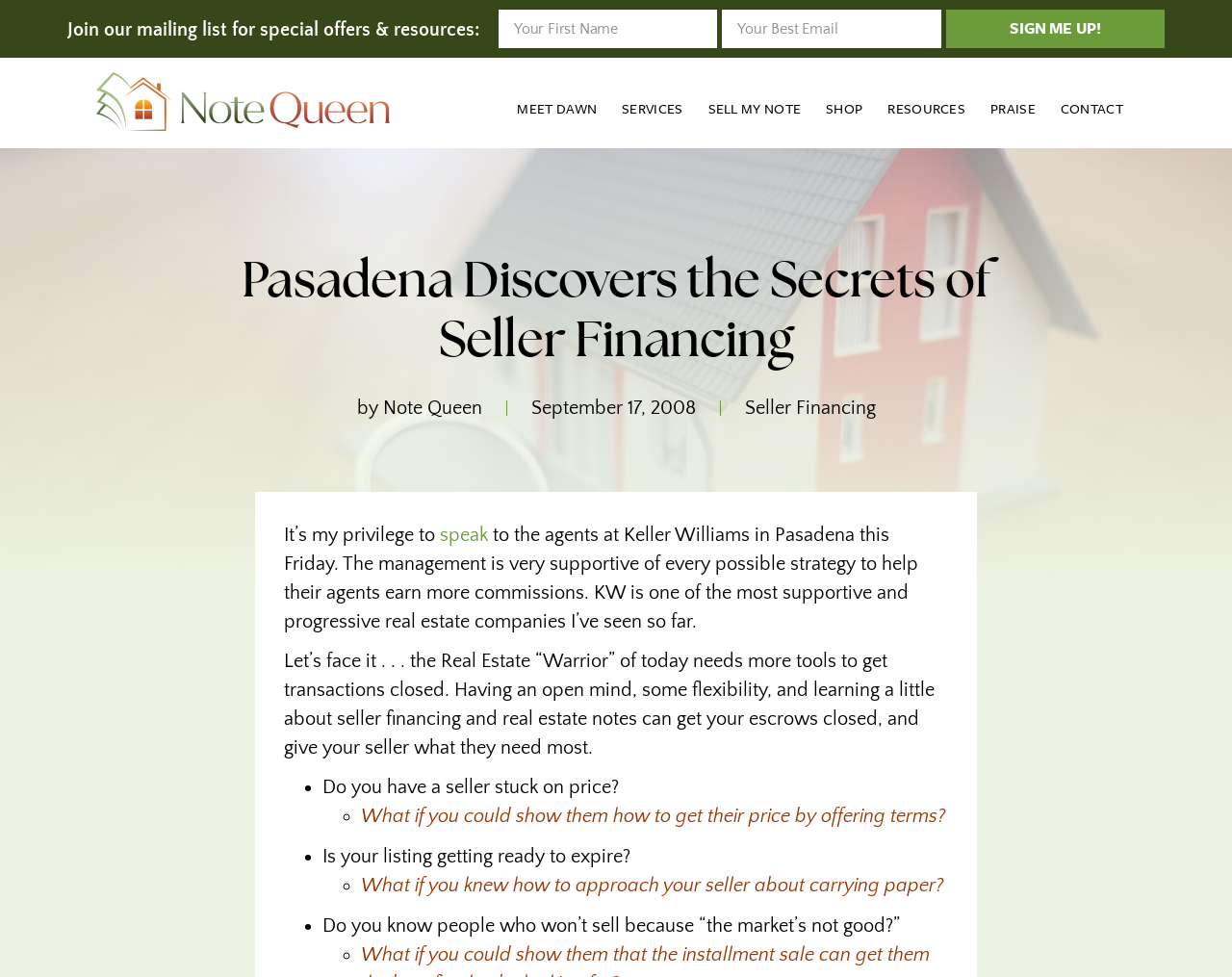Write a detailed summary of the webpage, including text, images, and layout.

This webpage appears to be a blog or article page focused on real estate, specifically seller financing and note queen. At the top, there is a section to join a mailing list, with a text box for the first name and email, and a "SIGN ME UP!" button. Below this, there are several links to different sections of the website, including "MEET DAWN", "SERVICES", "SELL MY NOTE", "SHOP", "RESOURCES", "PRAISE", and "CONTACT".

The main content of the page is an article titled "Pasadena Discovers the Secrets of Seller Financing" by Note Queen. The article begins with a brief introduction, mentioning a speaking engagement at Keller Williams in Pasadena. The author praises the management of Keller Williams for being supportive of various strategies to help agents earn more commissions.

The article then transitions into a discussion about the challenges faced by real estate agents, including dealing with sellers who are stuck on price, listings that are about to expire, and people who won't sell due to market conditions. The author suggests that learning about seller financing and real estate notes can help agents overcome these challenges and close more transactions.

Throughout the article, there are several bullet points and list markers, highlighting key points and suggestions for real estate agents. Overall, the webpage appears to be a resource for real estate agents and professionals, offering insights and strategies for success in the industry.